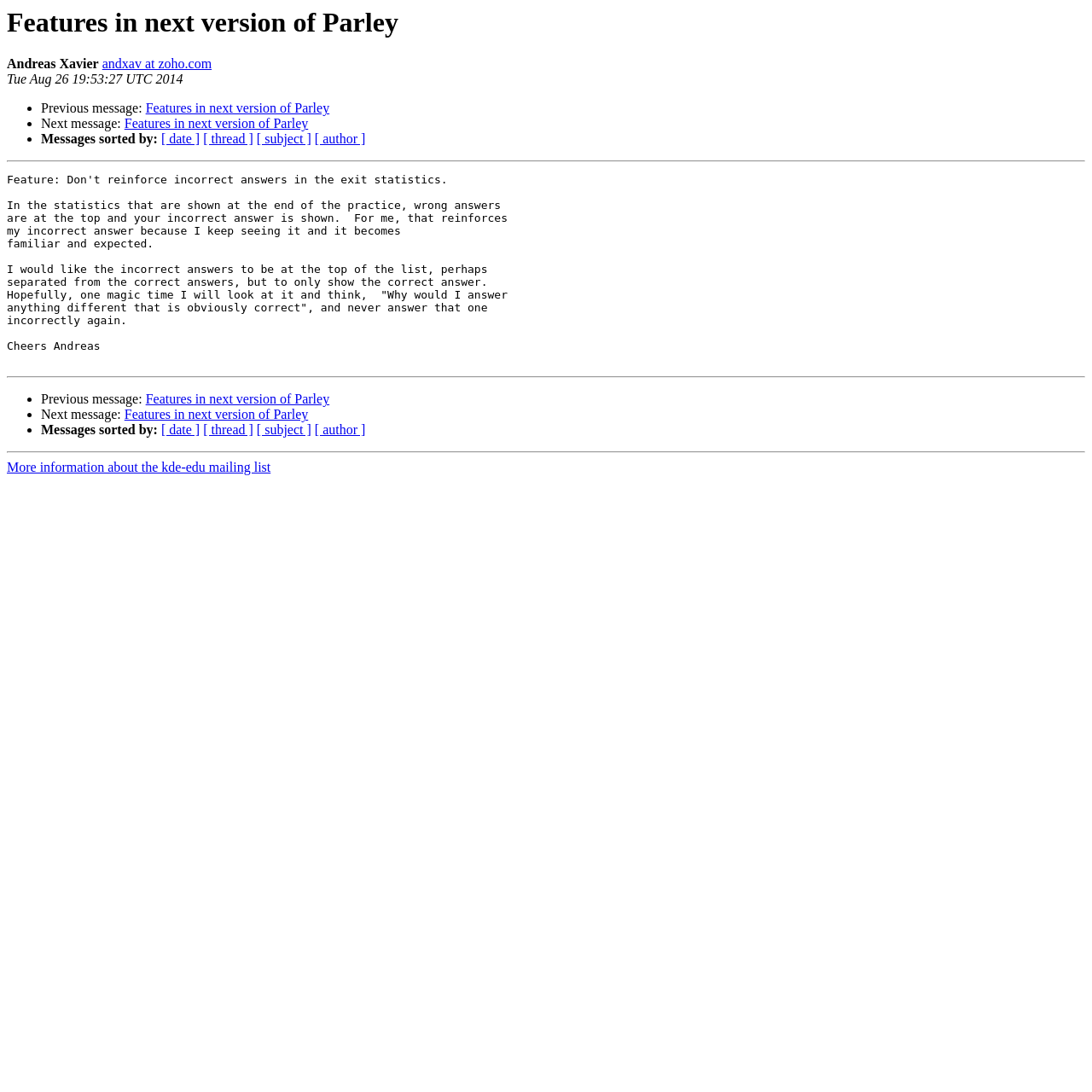What is the date of the message?
By examining the image, provide a one-word or phrase answer.

Tue Aug 26 19:53:27 UTC 2014